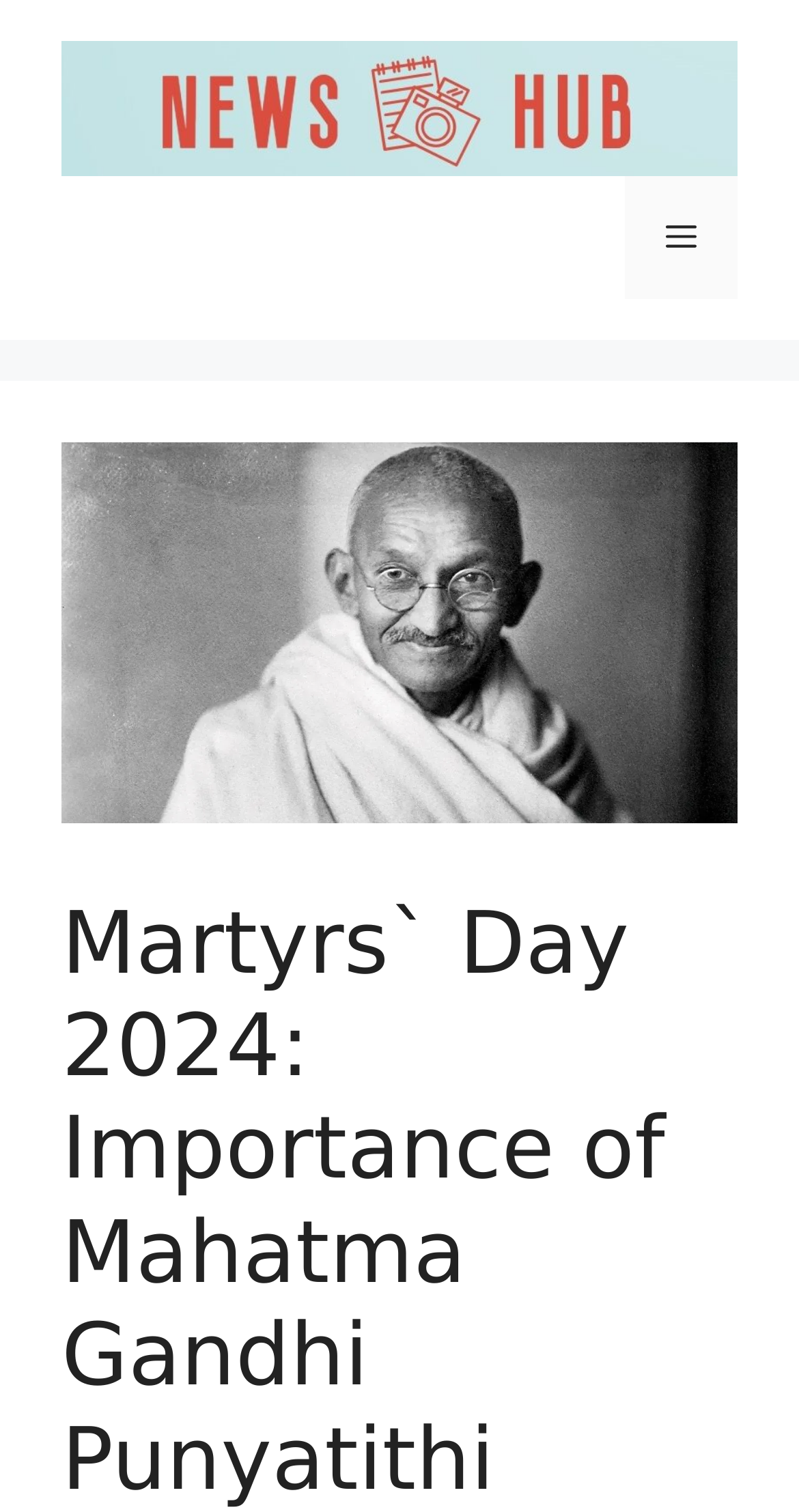Please determine the bounding box coordinates for the UI element described as: "Menu".

[0.782, 0.116, 0.923, 0.198]